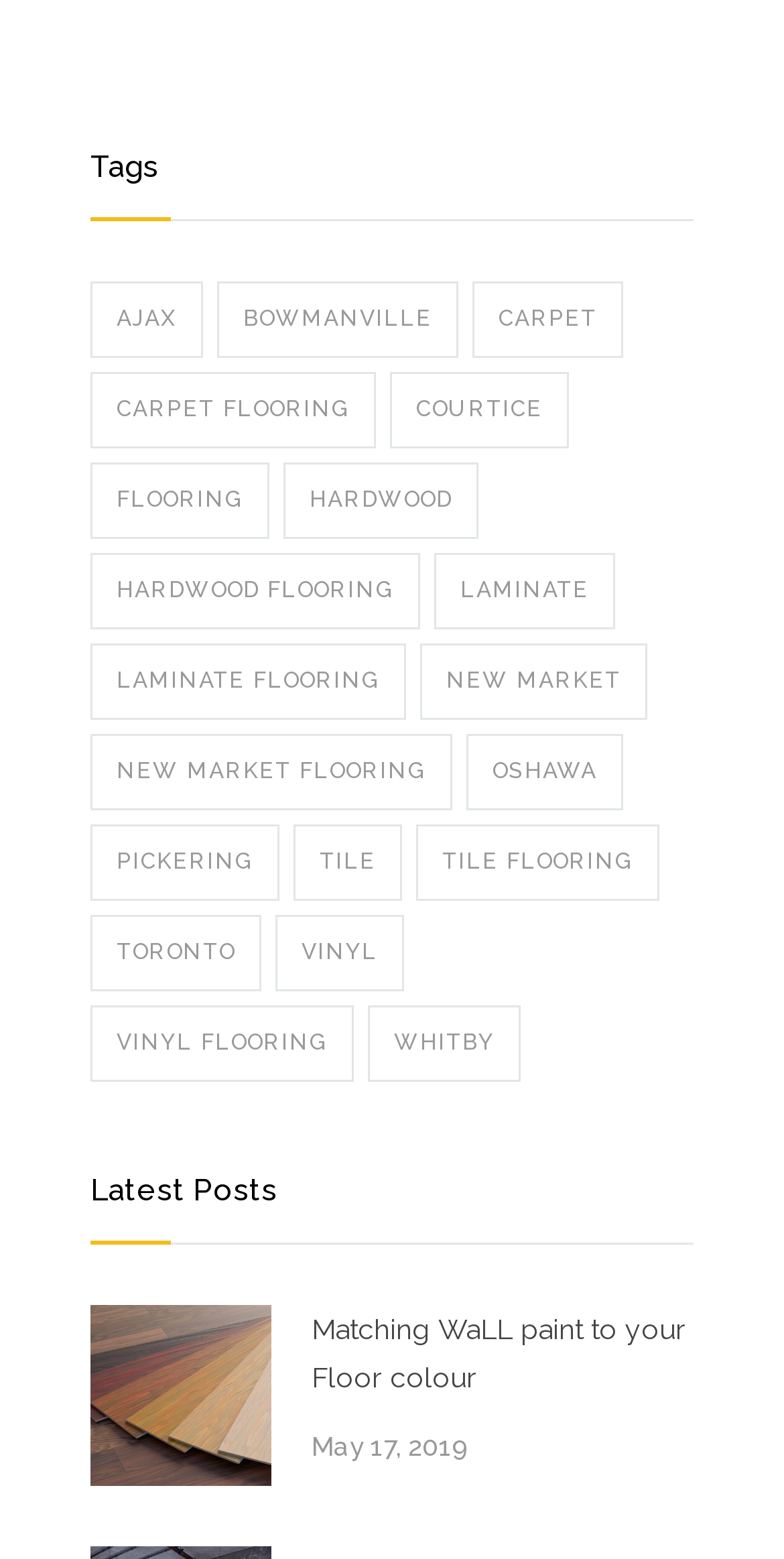What is the category with the most items?
Carefully analyze the image and provide a detailed answer to the question.

By examining the links on the webpage, I found that 'VINYL FLOORING' has 34 items, which is the highest number of items among all categories.